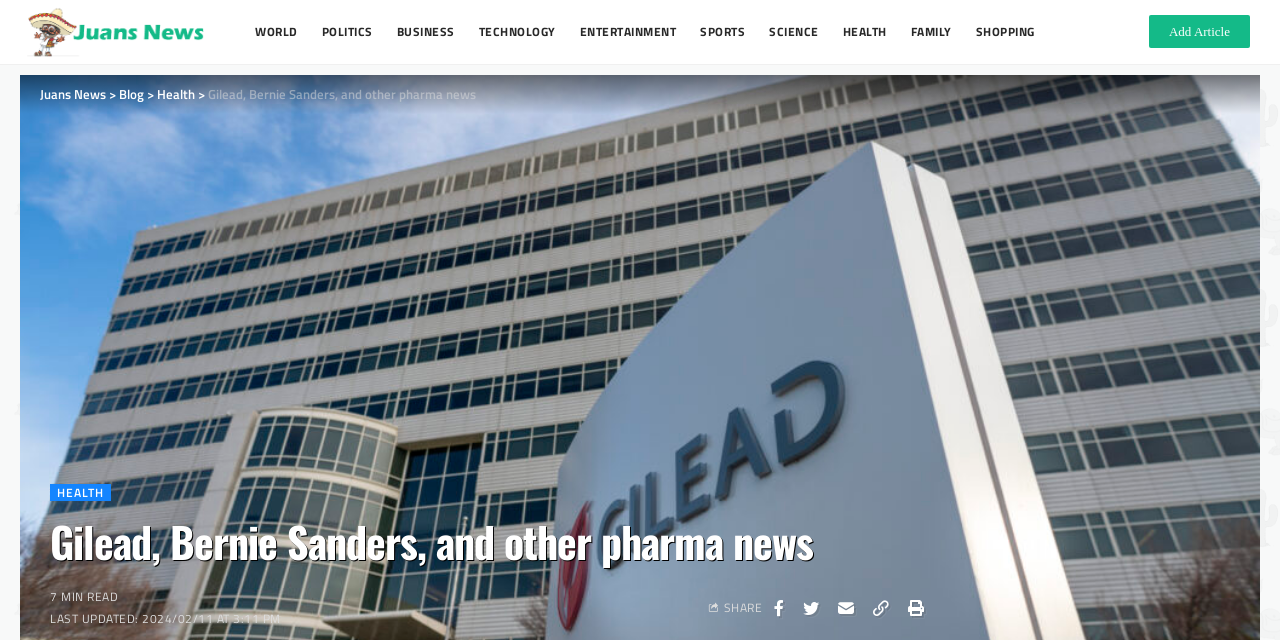Can you look at the image and give a comprehensive answer to the question:
What is the category of the article?

The category of the article is indicated by the link element with text 'HEALTH' located at the top right corner of the webpage, with a bounding box coordinate of [0.039, 0.756, 0.087, 0.783].